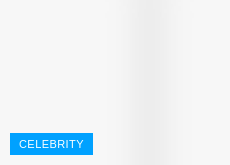Offer a detailed narrative of the image's content.

The image features a prominent blue button labeled "CELEBRITY." This clickable element is designed to draw attention and likely serves as a link to a section or topic related to celebrities on the webpage. Surrounding the button is a clean, light gray background that provides contrast, ensuring the label stands out clearly. This design choice indicates an emphasis on celebrity-related news, updates, or features, making it easy for users to access information related to their favorite public figures or entertainment events.